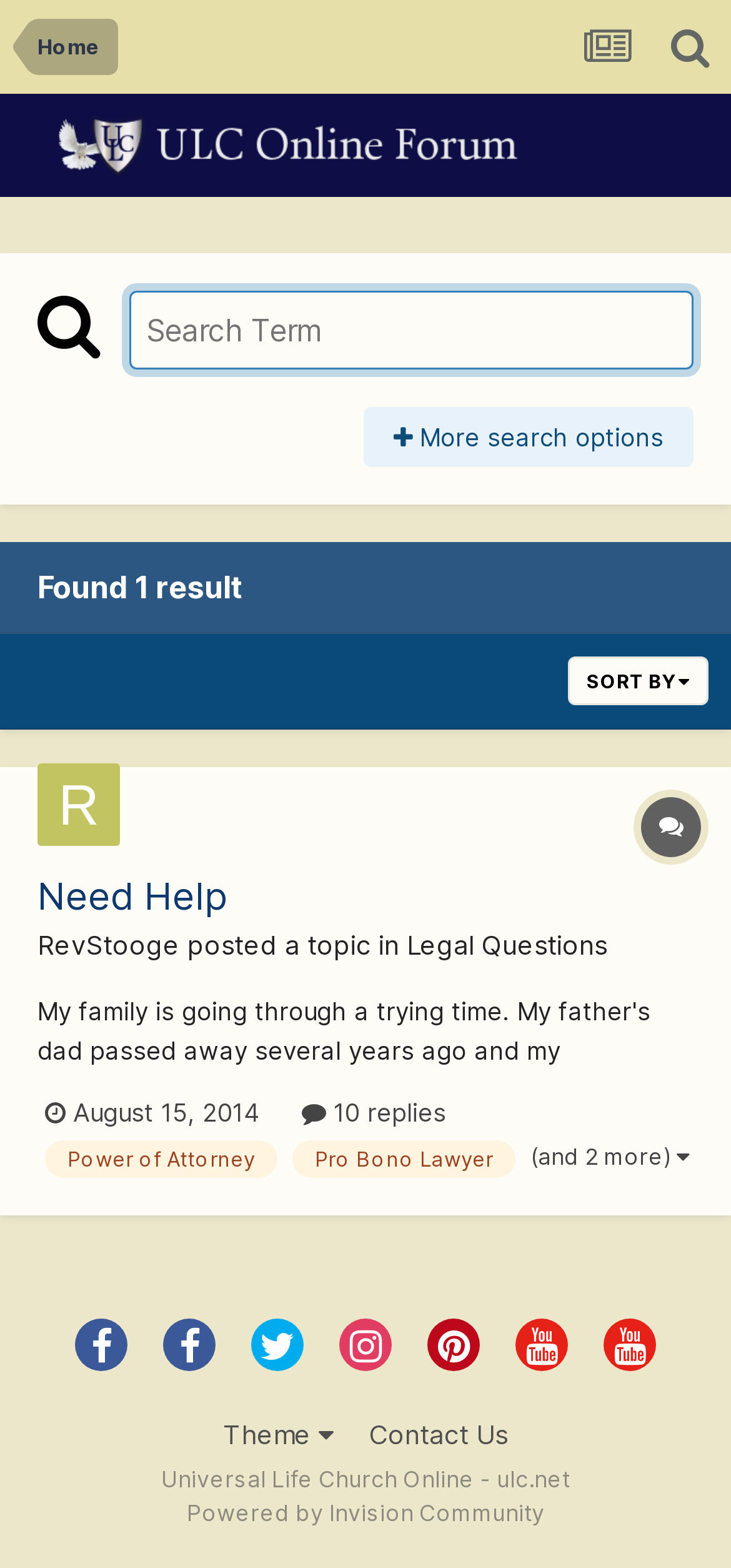Using the information shown in the image, answer the question with as much detail as possible: How many results are found?

I found the text 'Found 1 result' on the webpage, which indicates the number of results found for the current search term.